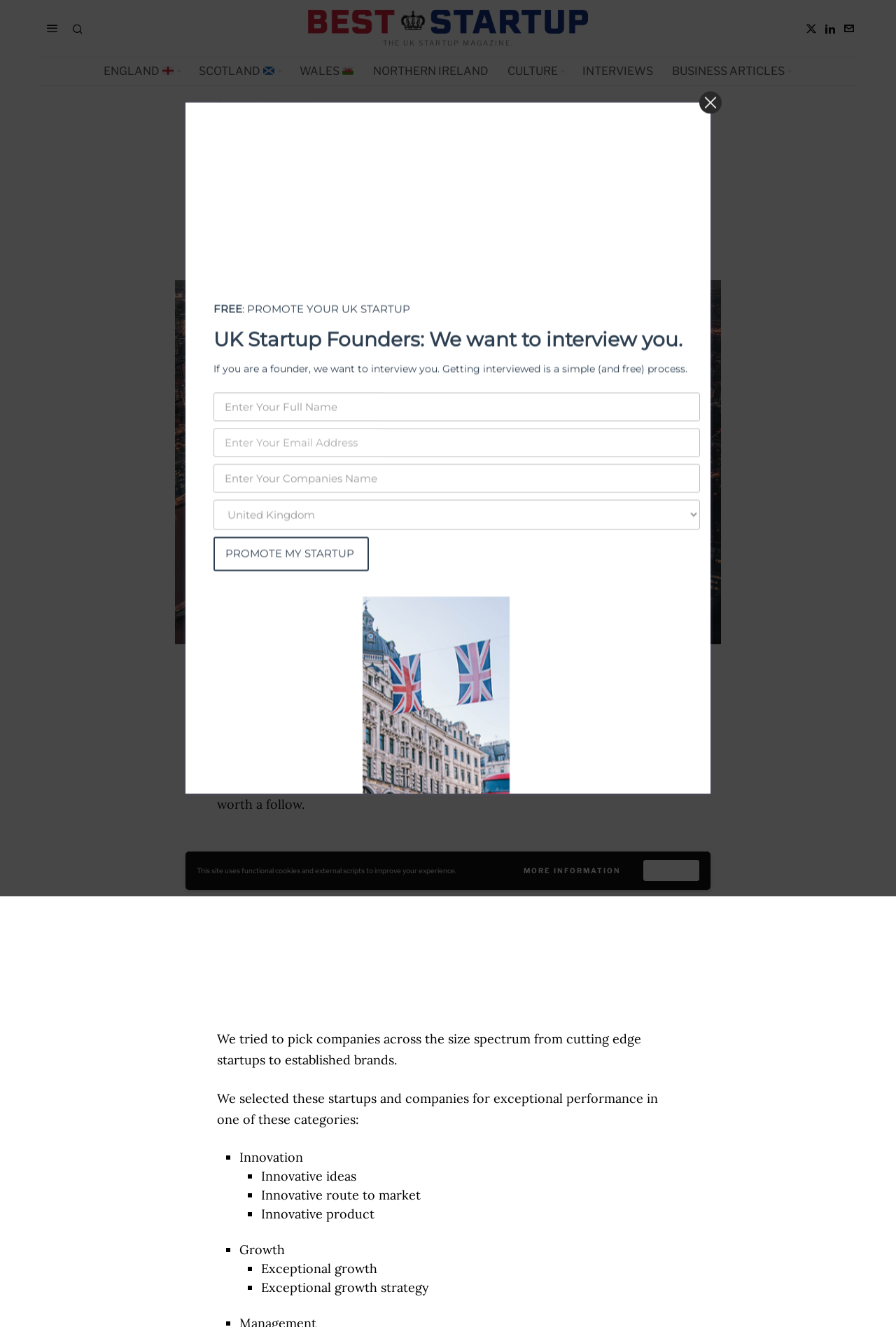What is the target audience of the article?
Examine the webpage screenshot and provide an in-depth answer to the question.

The article is about showcasing London based Hospital companies, and has a section for UK startup founders to promote their startups, indicating that the target audience is people interested in UK startups and the Hospital industry.